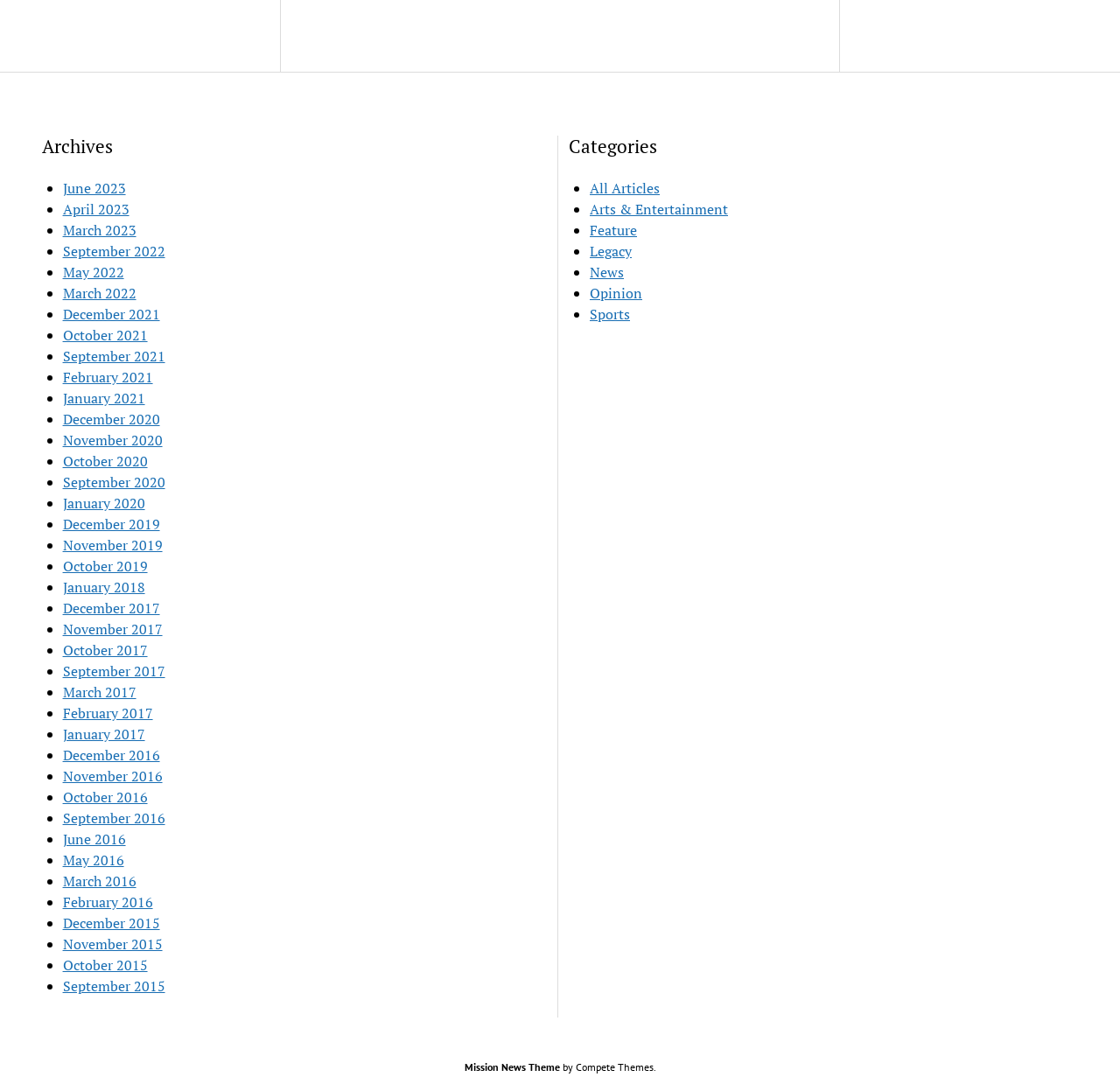What is the most recent month listed in the archives?
From the screenshot, provide a brief answer in one word or phrase.

June 2023